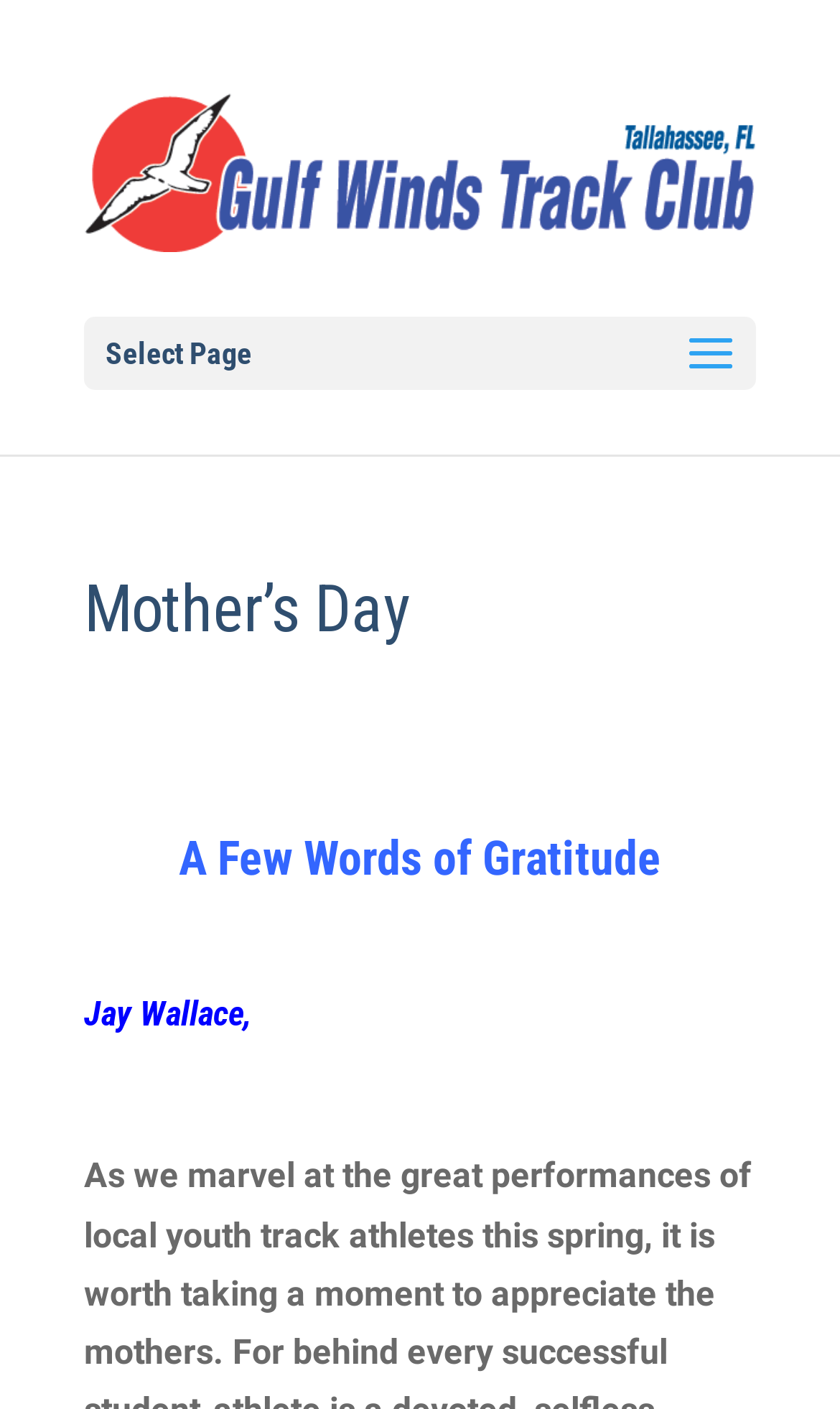Refer to the screenshot and answer the following question in detail:
What is the name of the organization or company?

I found the answer by looking at the top of the webpage. There is a link and an image with the text 'Gulfwinds', which suggests that Gulfwinds is the name of the organization or company.